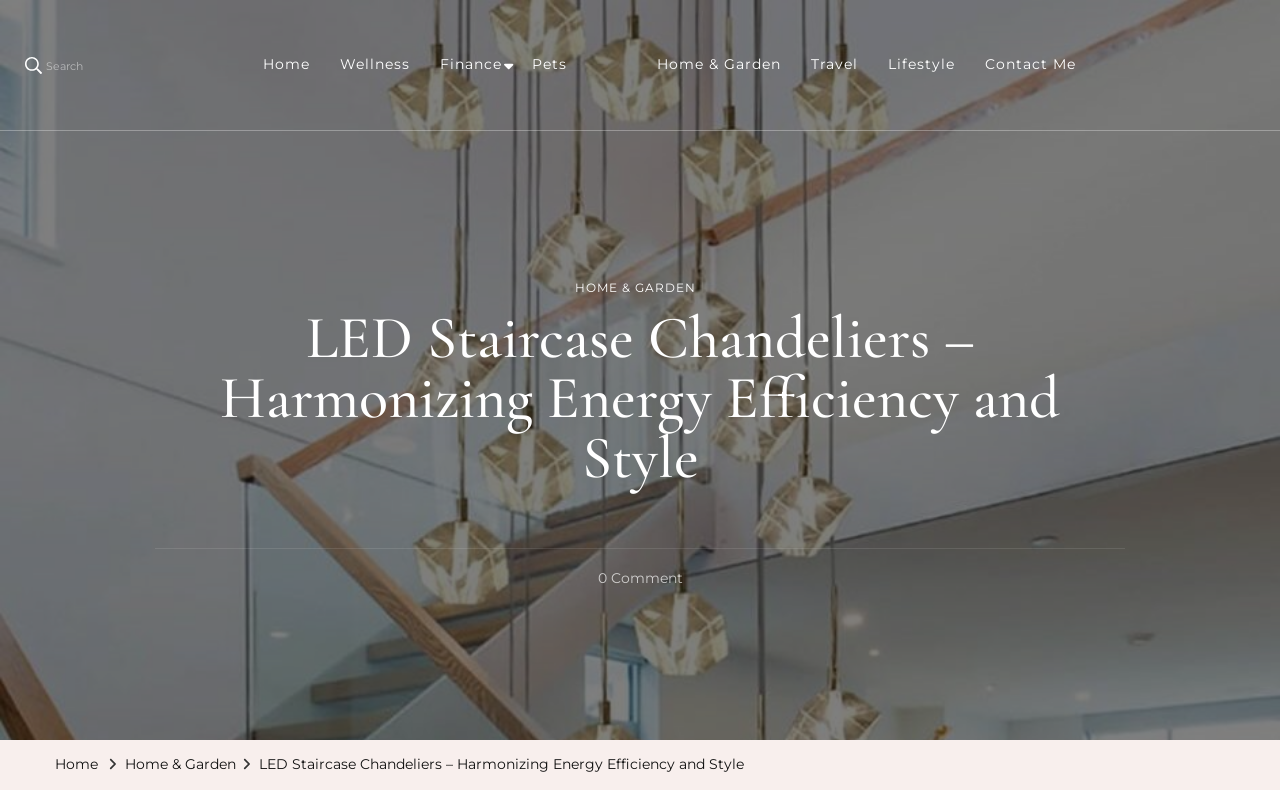Bounding box coordinates are given in the format (top-left x, top-left y, bottom-right x, bottom-right y). All values should be floating point numbers between 0 and 1. Provide the bounding box coordinate for the UI element described as: Contact Me

[0.757, 0.038, 0.852, 0.125]